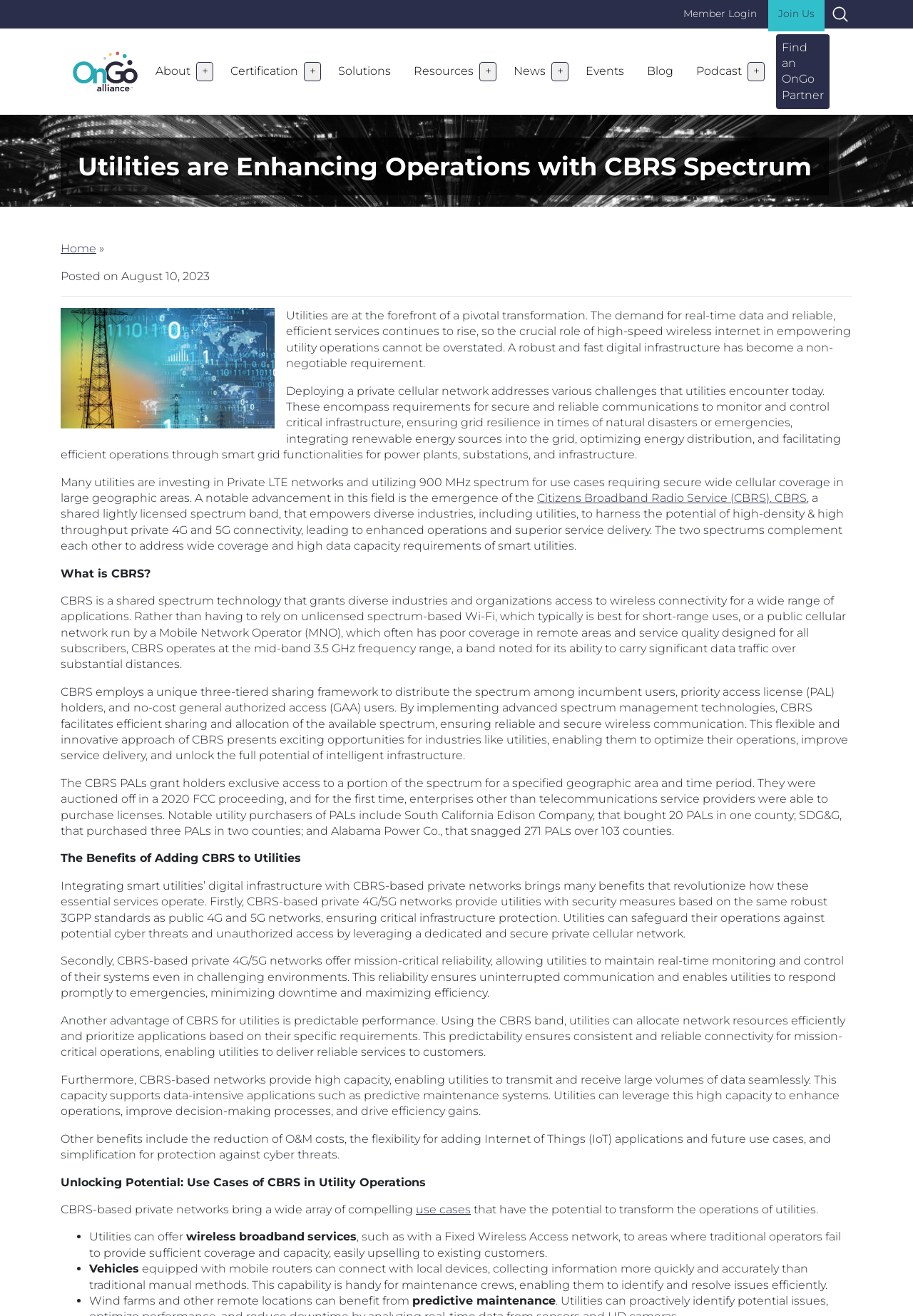Please look at the image and answer the question with a detailed explanation: What is CBRS?

CBRS is a shared spectrum technology that grants diverse industries and organizations access to wireless connectivity for a wide range of applications. It operates at the mid-band 3.5 GHz frequency range, a band noted for its ability to carry significant data traffic over substantial distances.